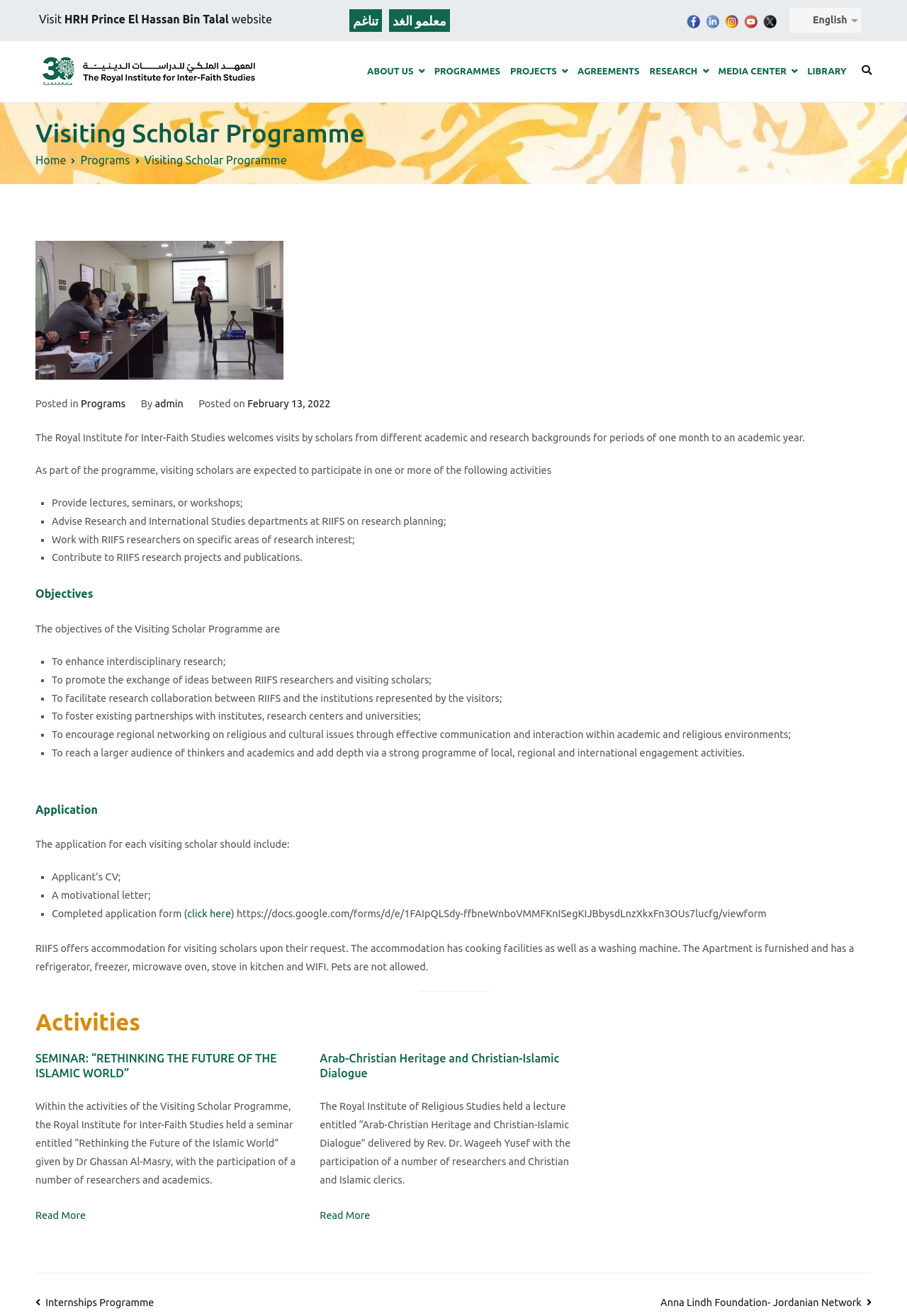Answer succinctly with a single word or phrase:
What is provided to visiting scholars upon request?

Accommodation